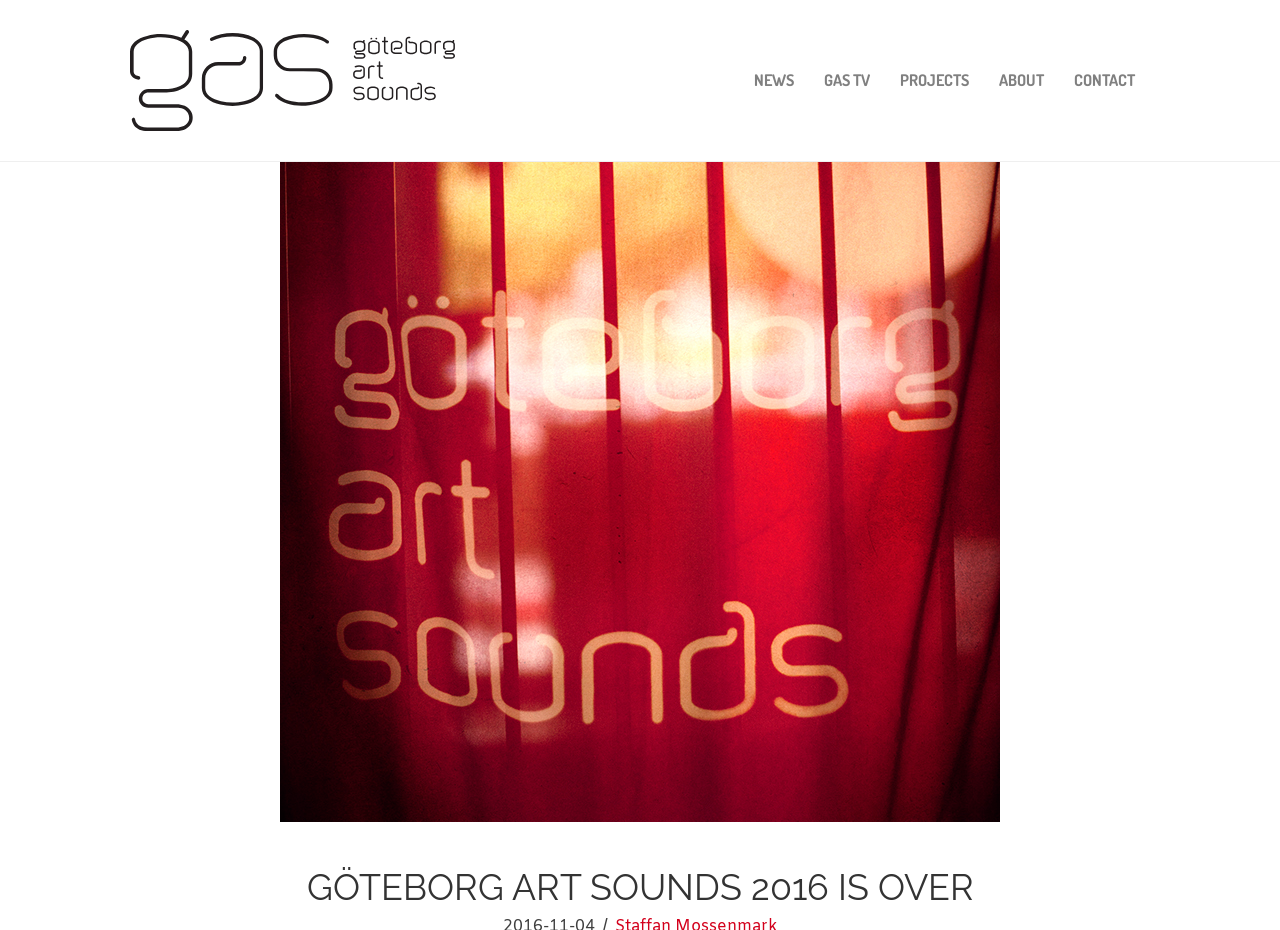From the webpage screenshot, predict the bounding box coordinates (top-left x, top-left y, bottom-right x, bottom-right y) for the UI element described here: Projects

[0.691, 0.059, 0.769, 0.115]